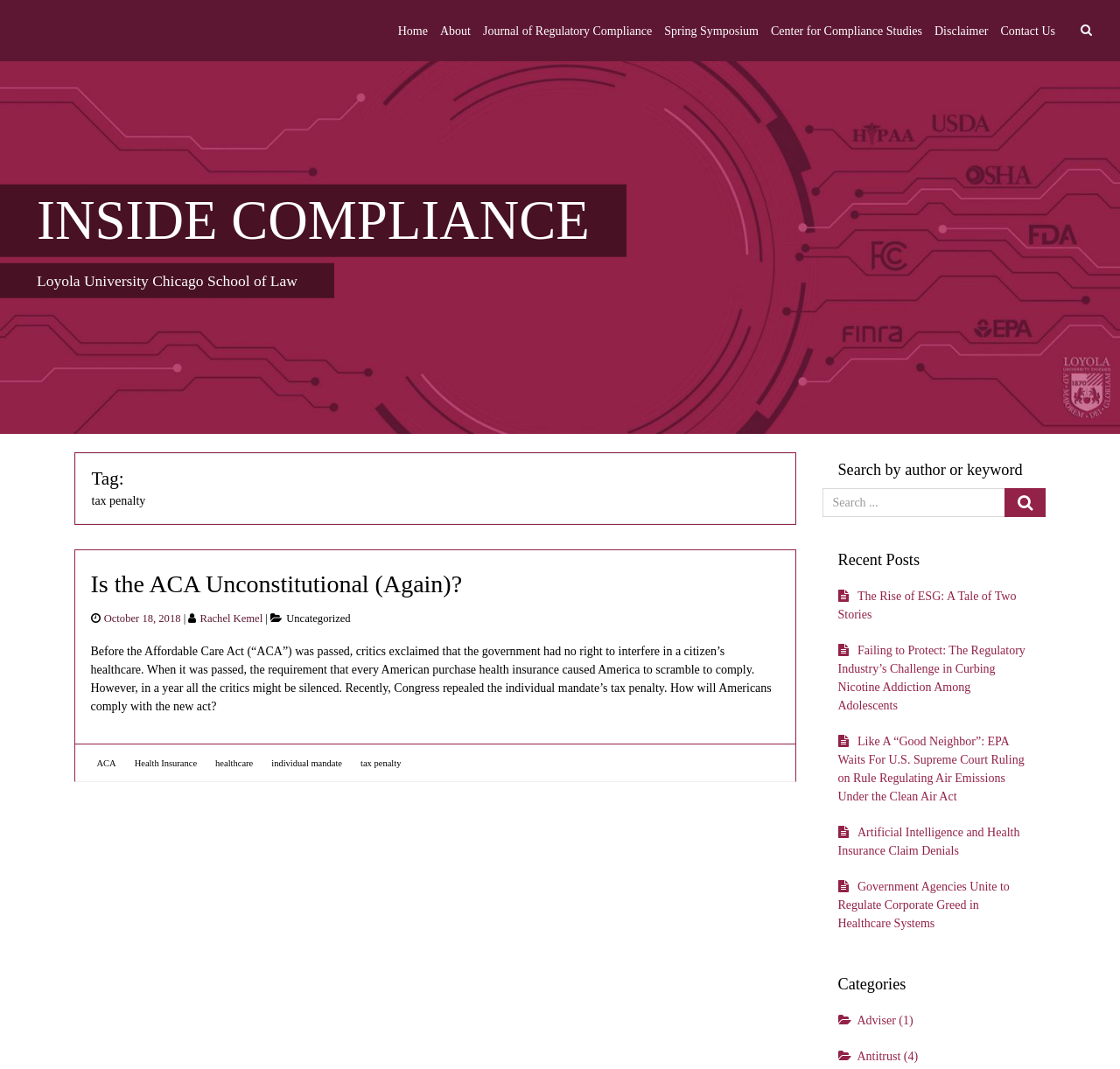What is the category of the article with the title 'The Rise of ESG: A Tale of Two Stories'?
Please answer the question as detailed as possible.

I found the answer by looking at the categories section located at the bottom of the webpage, where I found a link to the category 'Adviser' near the article title 'The Rise of ESG: A Tale of Two Stories', suggesting that this article belongs to the 'Adviser' category.